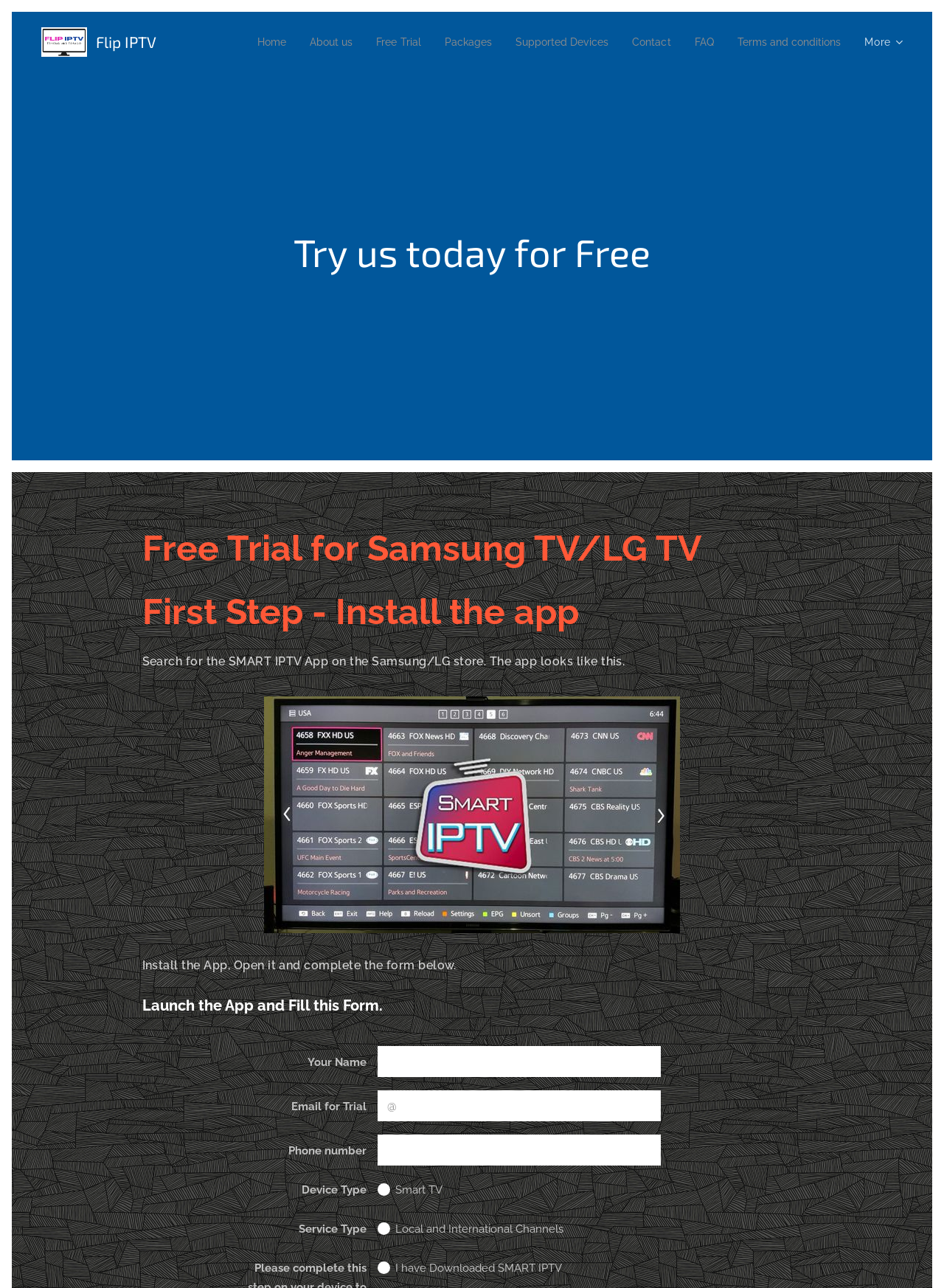Using the details in the image, give a detailed response to the question below:
What is the first step to get a free trial?

According to the webpage, the first step to get a free trial is to install the SMART IPTV app on Samsung/LG TV, as mentioned in the heading 'First Step - Install the app'.